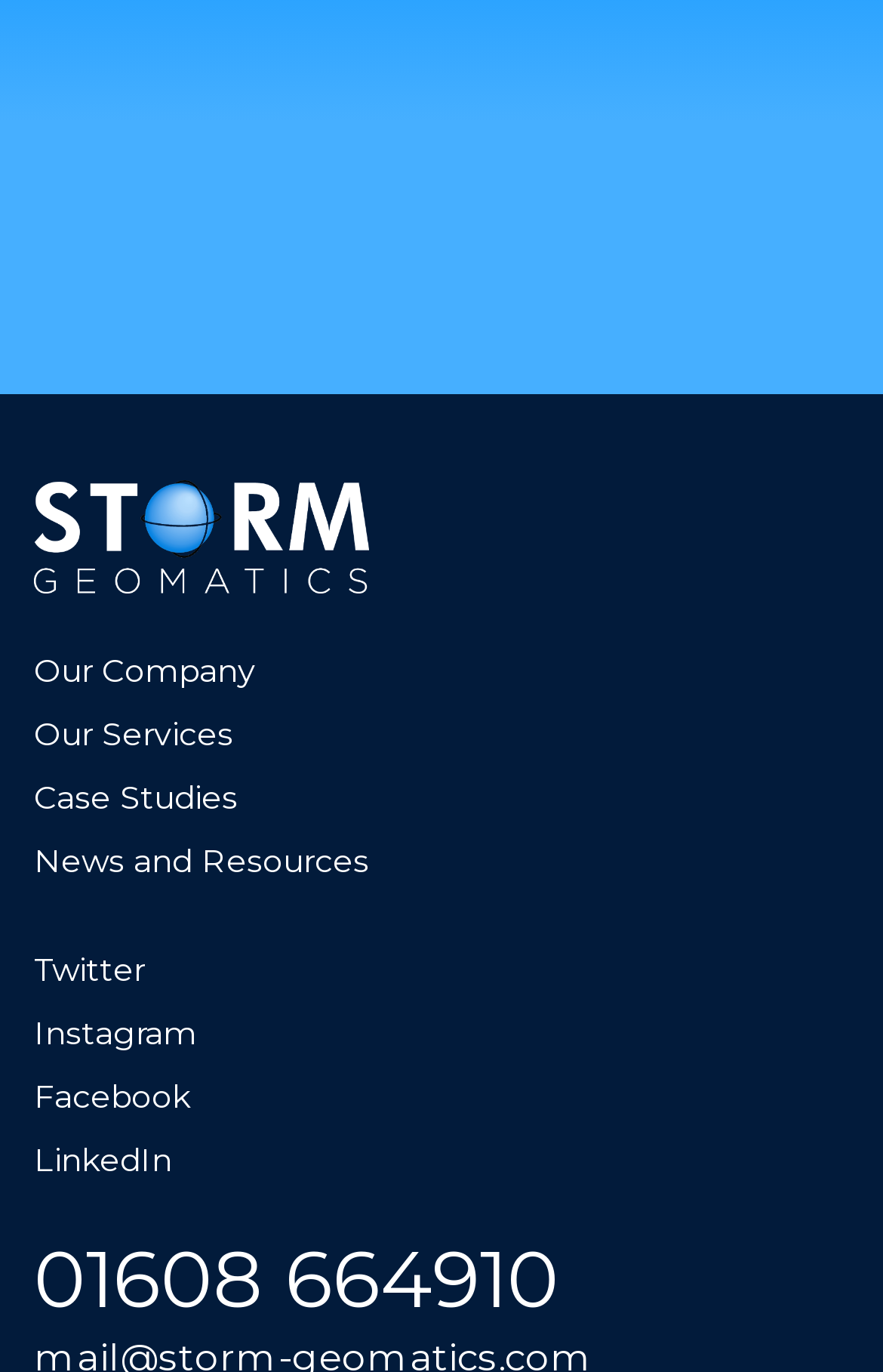What is the phone number to call? Look at the image and give a one-word or short phrase answer.

01608 664910